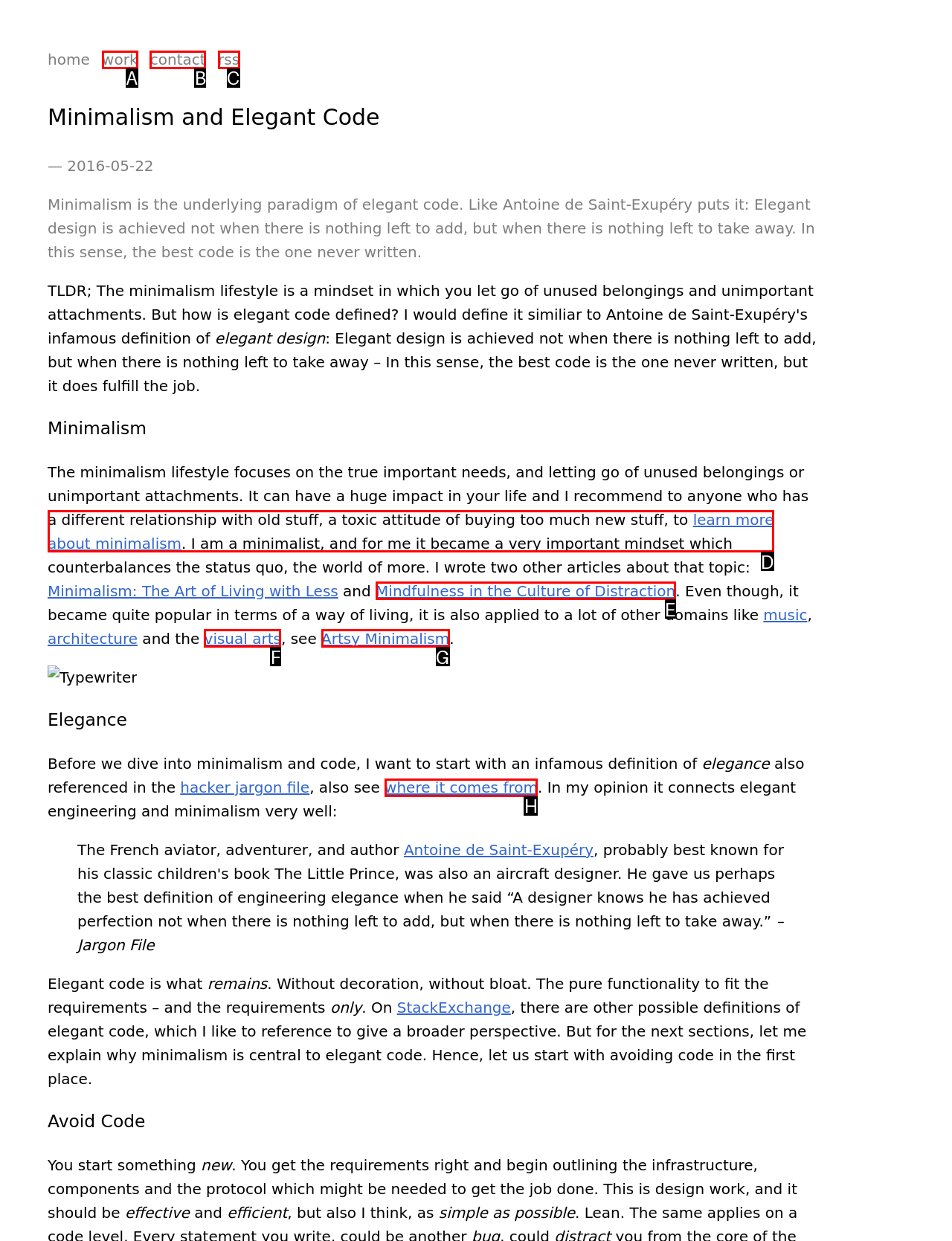Select the letter that corresponds to this element description: contact
Answer with the letter of the correct option directly.

B